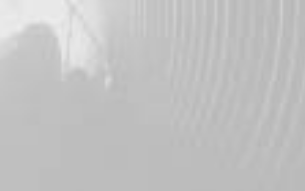What is the name of the initiative?
Refer to the image and respond with a one-word or short-phrase answer.

Restorative Neighbourhood